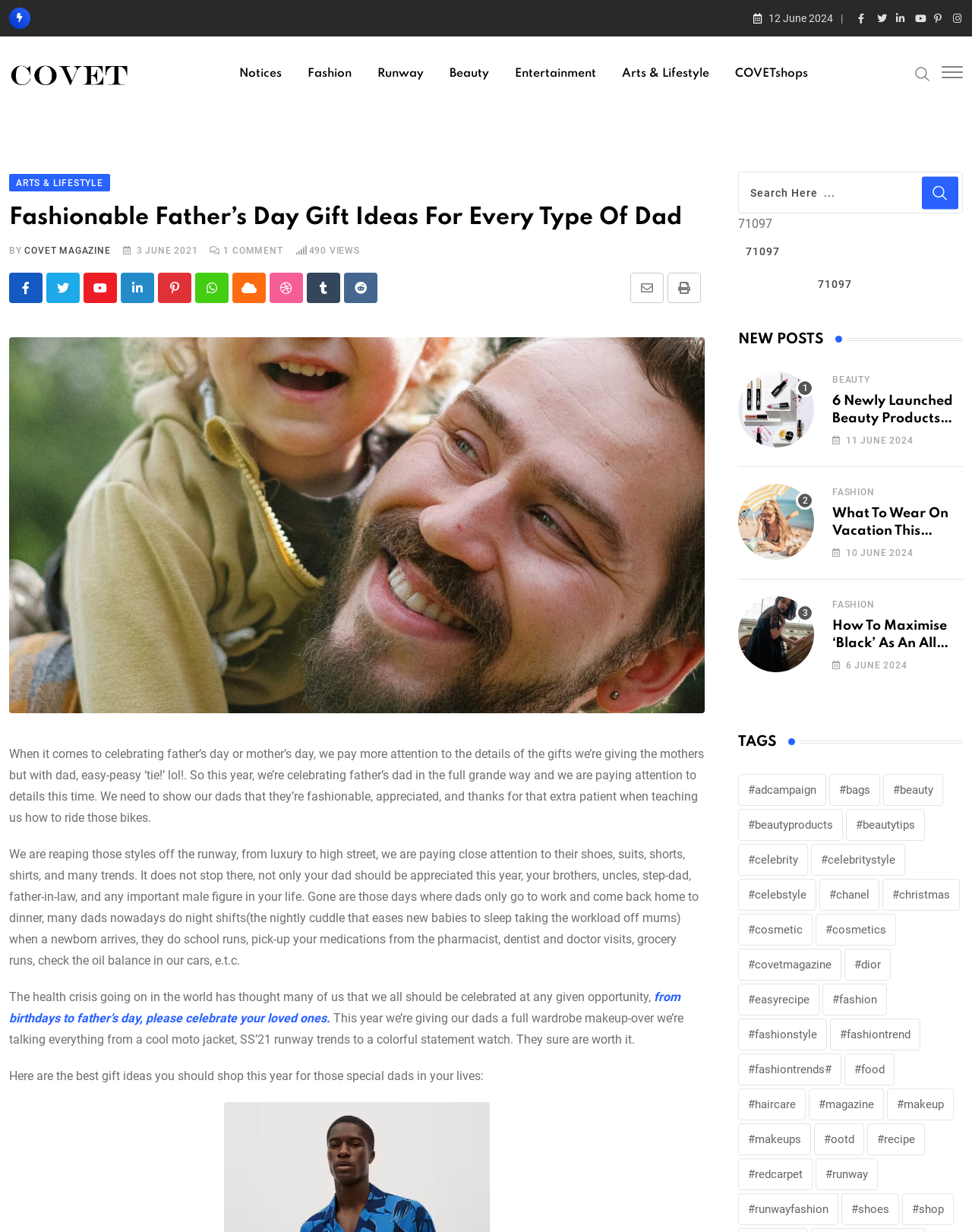Find the bounding box coordinates of the element you need to click on to perform this action: 'Explore the 'FASHION' category'. The coordinates should be represented by four float values between 0 and 1, in the format [left, top, right, bottom].

[0.856, 0.395, 0.9, 0.404]